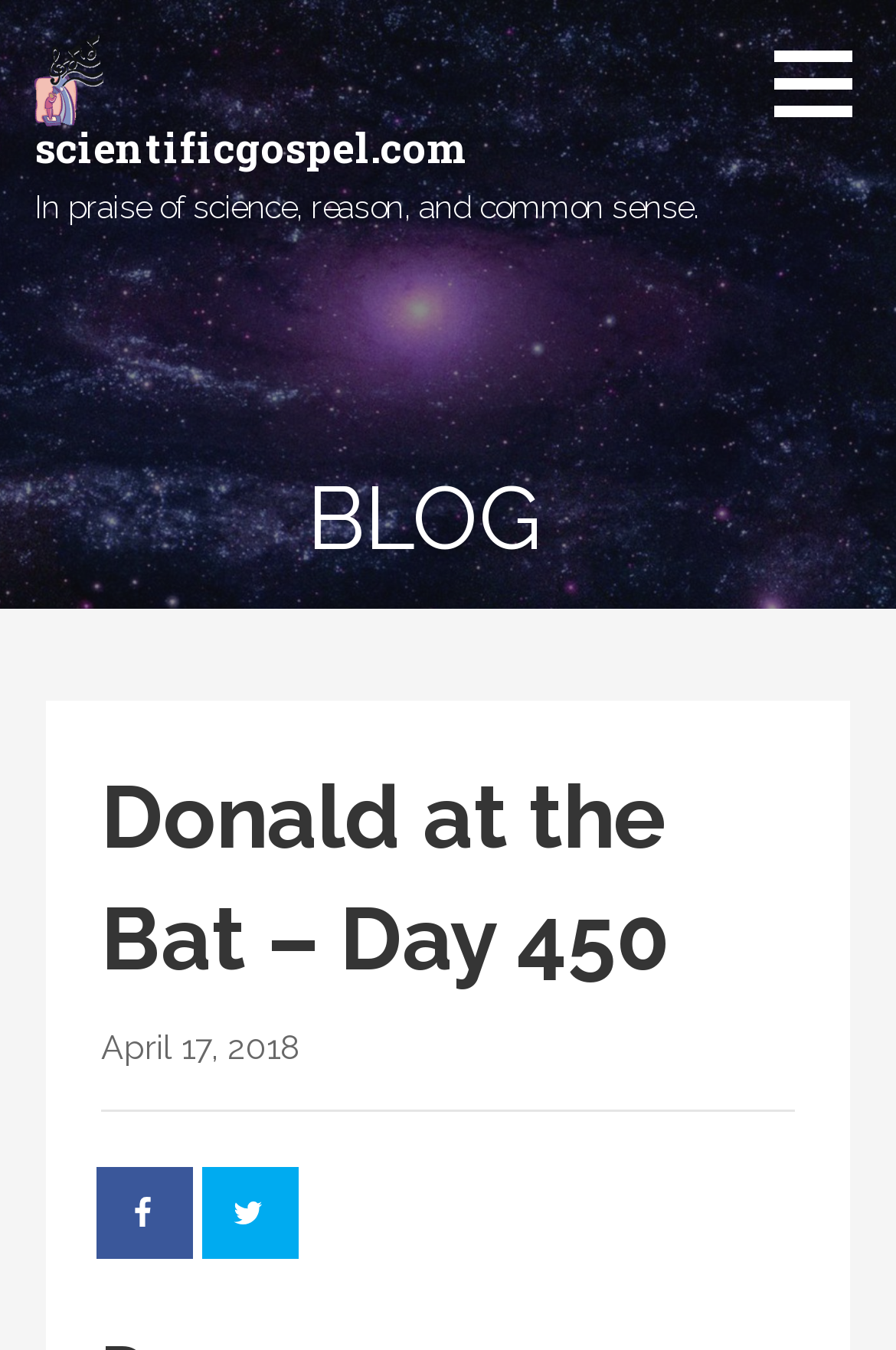Identify the bounding box coordinates for the UI element described as: "parent_node: scientificgospel.com".

[0.038, 0.041, 0.116, 0.073]